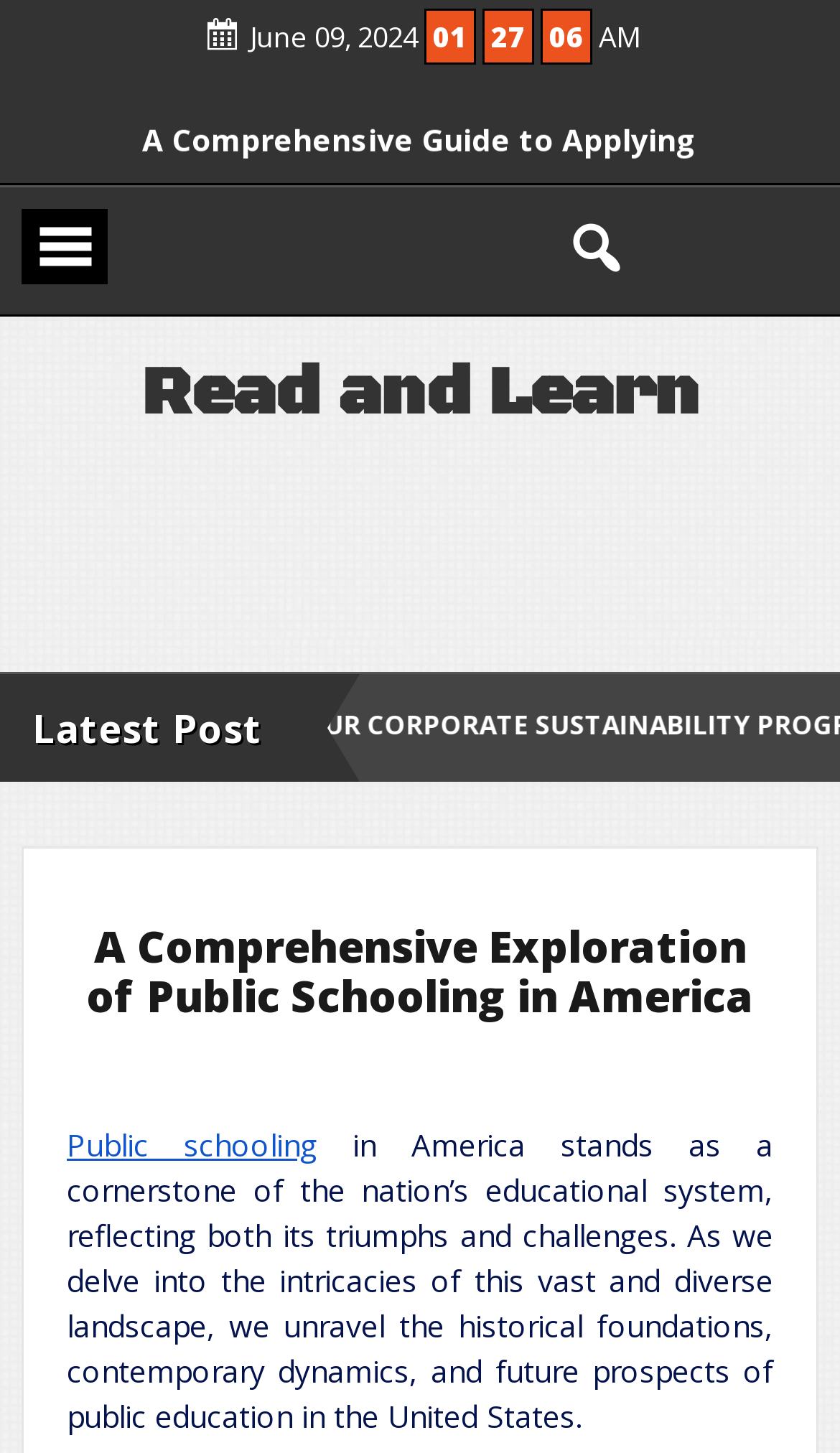What is the time of the latest post?
Please provide a single word or phrase answer based on the image.

01:27:08 AM